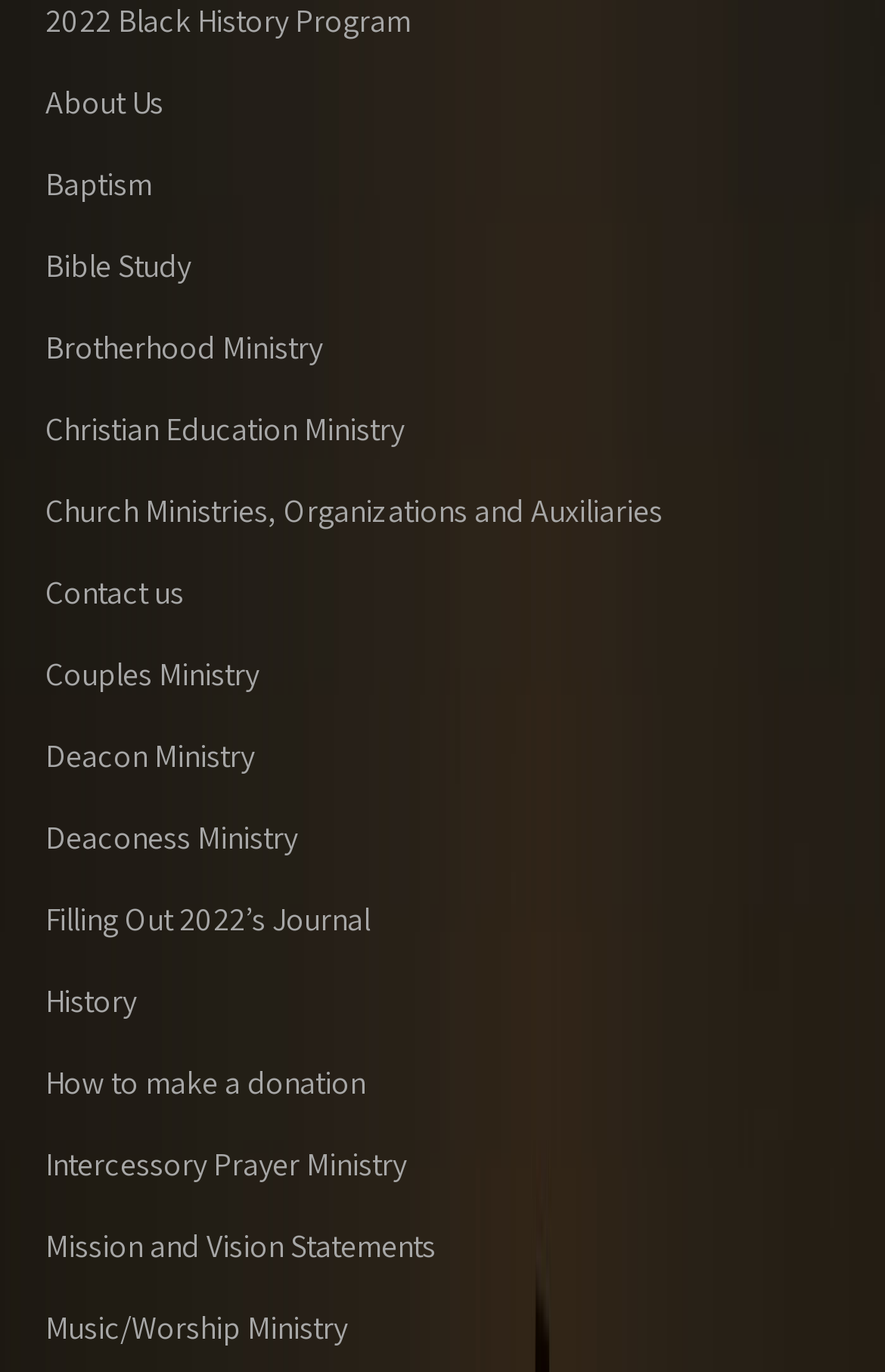Identify the bounding box coordinates of the clickable region necessary to fulfill the following instruction: "Learn about Baptism". The bounding box coordinates should be four float numbers between 0 and 1, i.e., [left, top, right, bottom].

[0.051, 0.104, 0.172, 0.163]